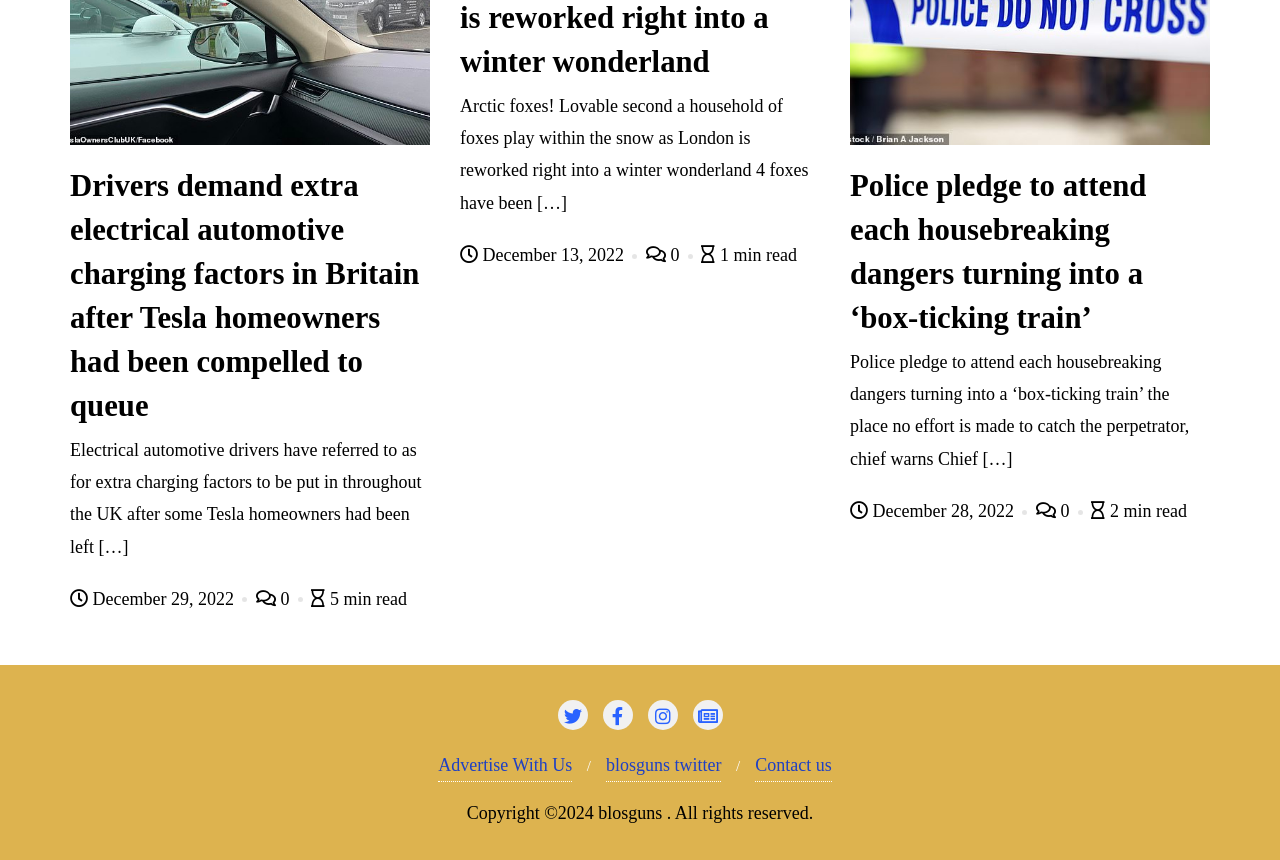Locate the bounding box coordinates of the element that should be clicked to execute the following instruction: "Learn more about Free Software in Education".

None